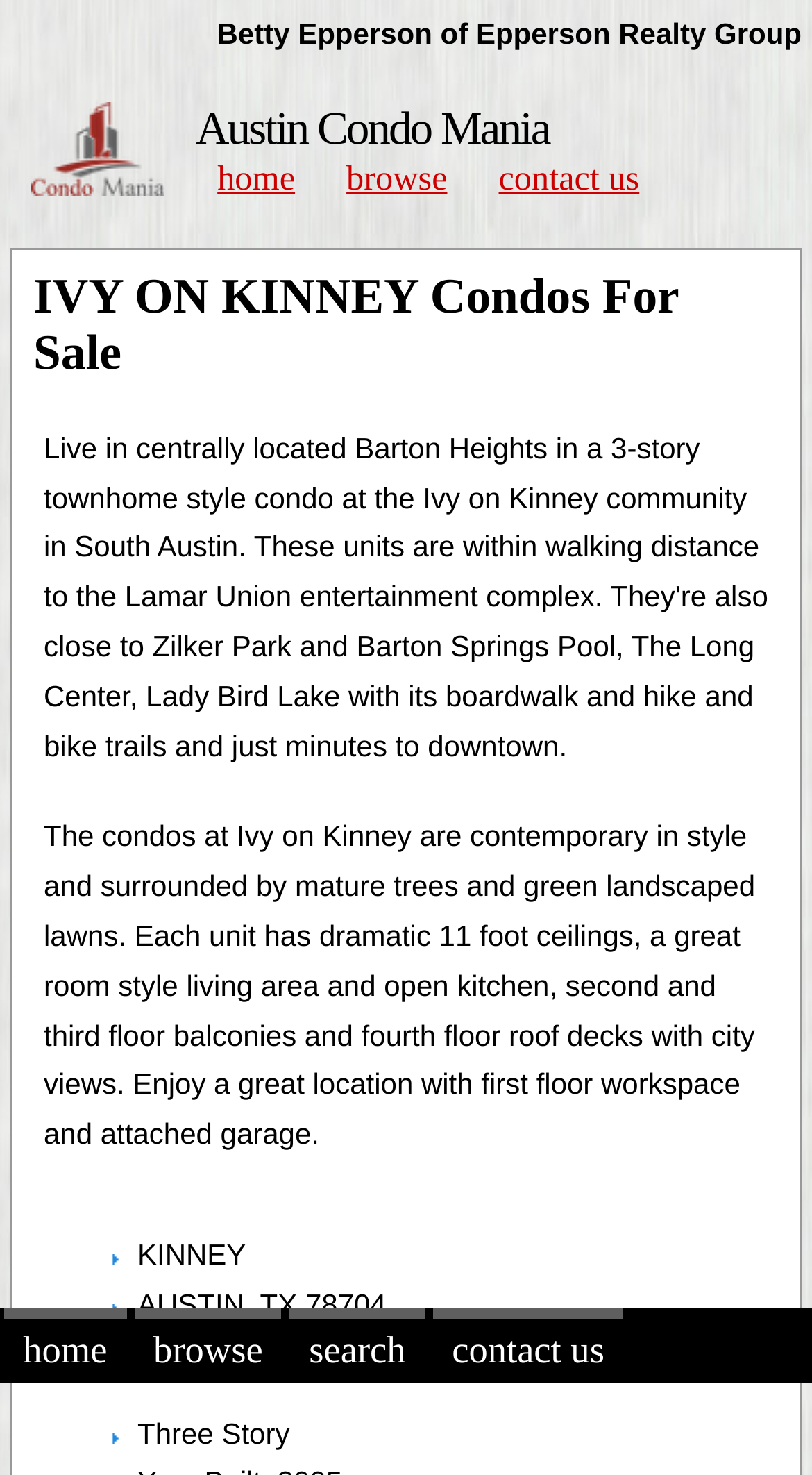Generate the text of the webpage's primary heading.

IVY ON KINNEY Condos For Sale